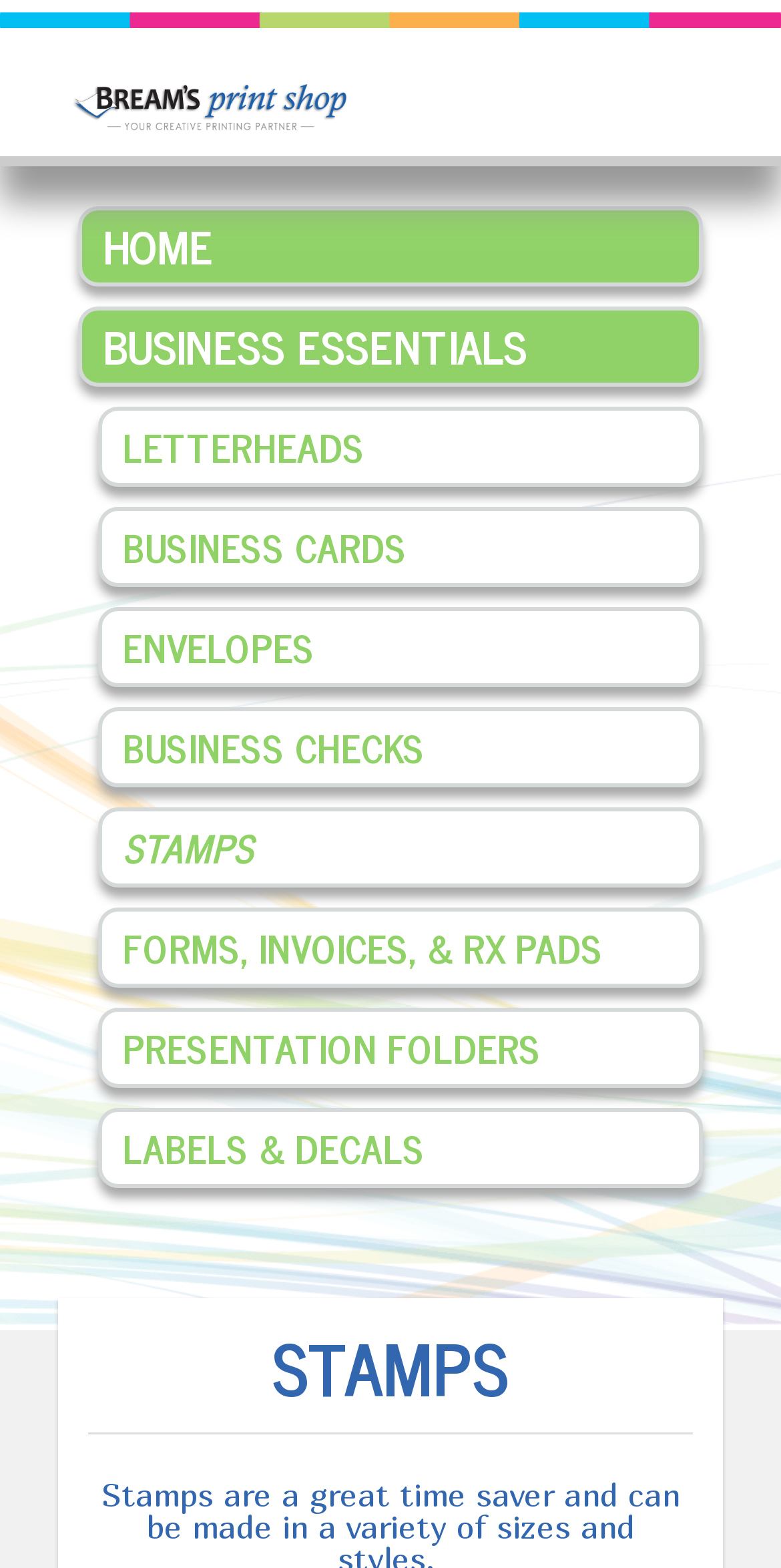How many types of business stationery are listed?
Please give a detailed and elaborate explanation in response to the question.

I counted the number of links under the Business Essentials category, and there are 8 types of business stationery listed, including Letterheads, Business Cards, Envelopes, Business Checks, Stamps, Forms, Invoices, & RX Pads, Presentation Folders, and Labels & Decals.